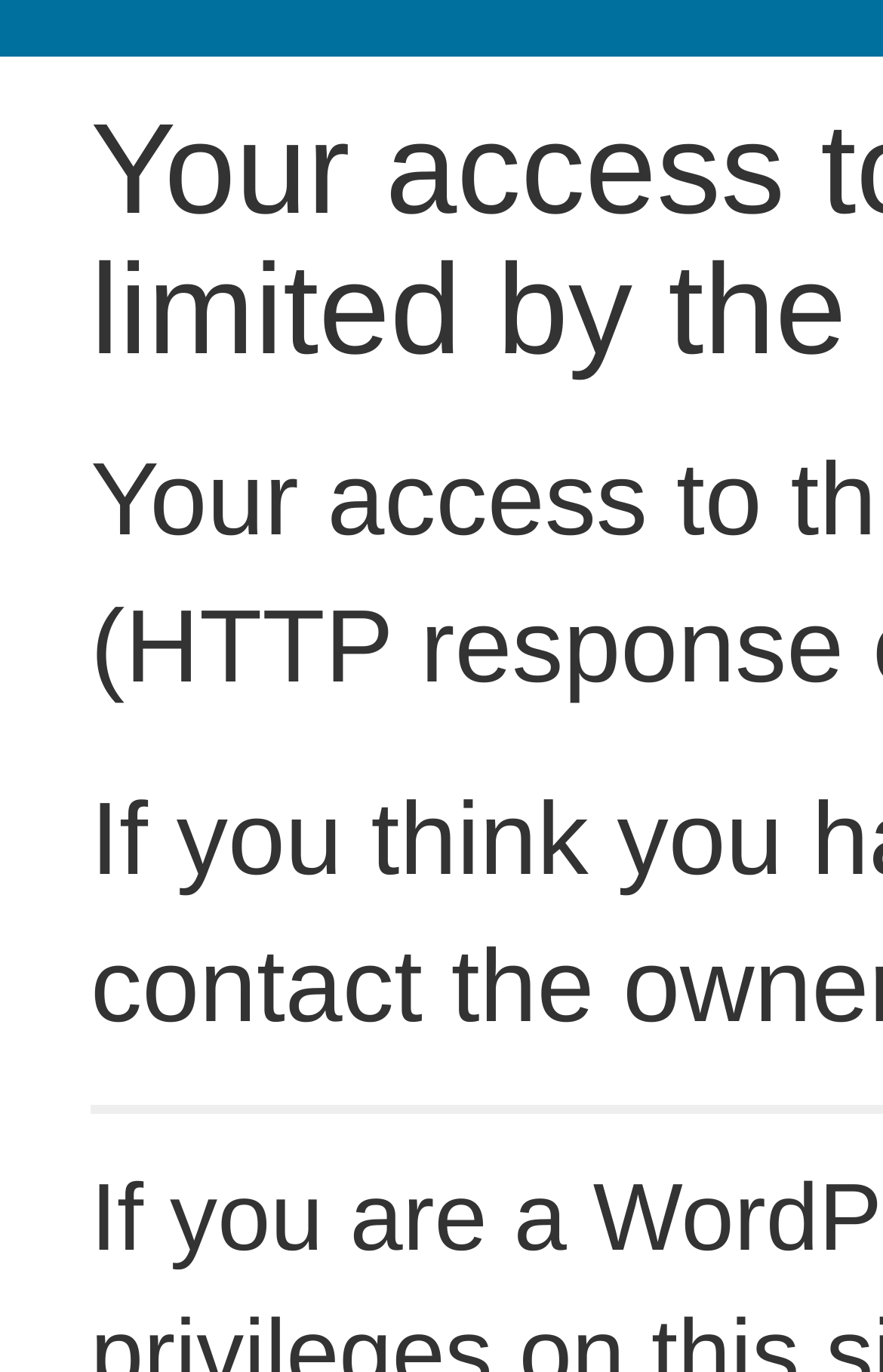Find and extract the text of the primary heading on the webpage.

Your access to this site has been limited by the site owner